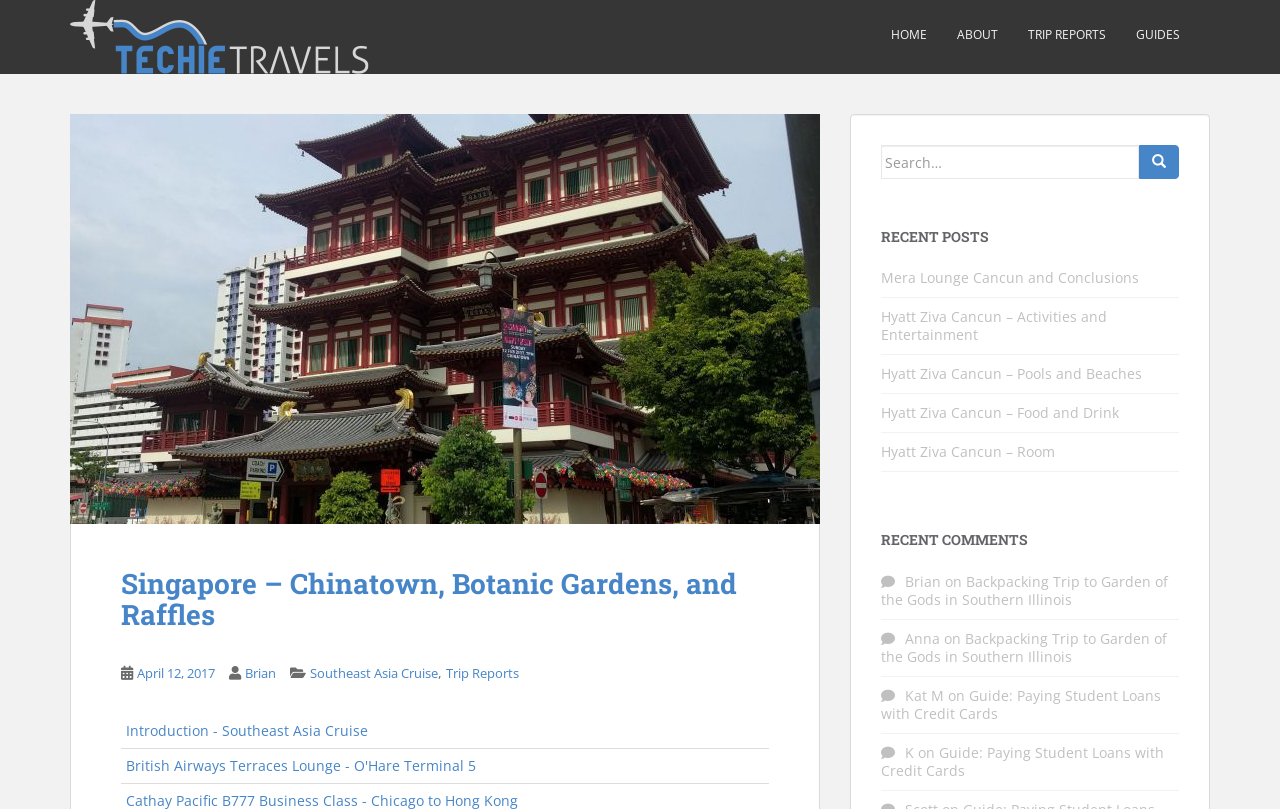Using the format (top-left x, top-left y, bottom-right x, bottom-right y), provide the bounding box coordinates for the described UI element. All values should be floating point numbers between 0 and 1: Introduction - Southeast Asia Cruise

[0.098, 0.892, 0.288, 0.915]